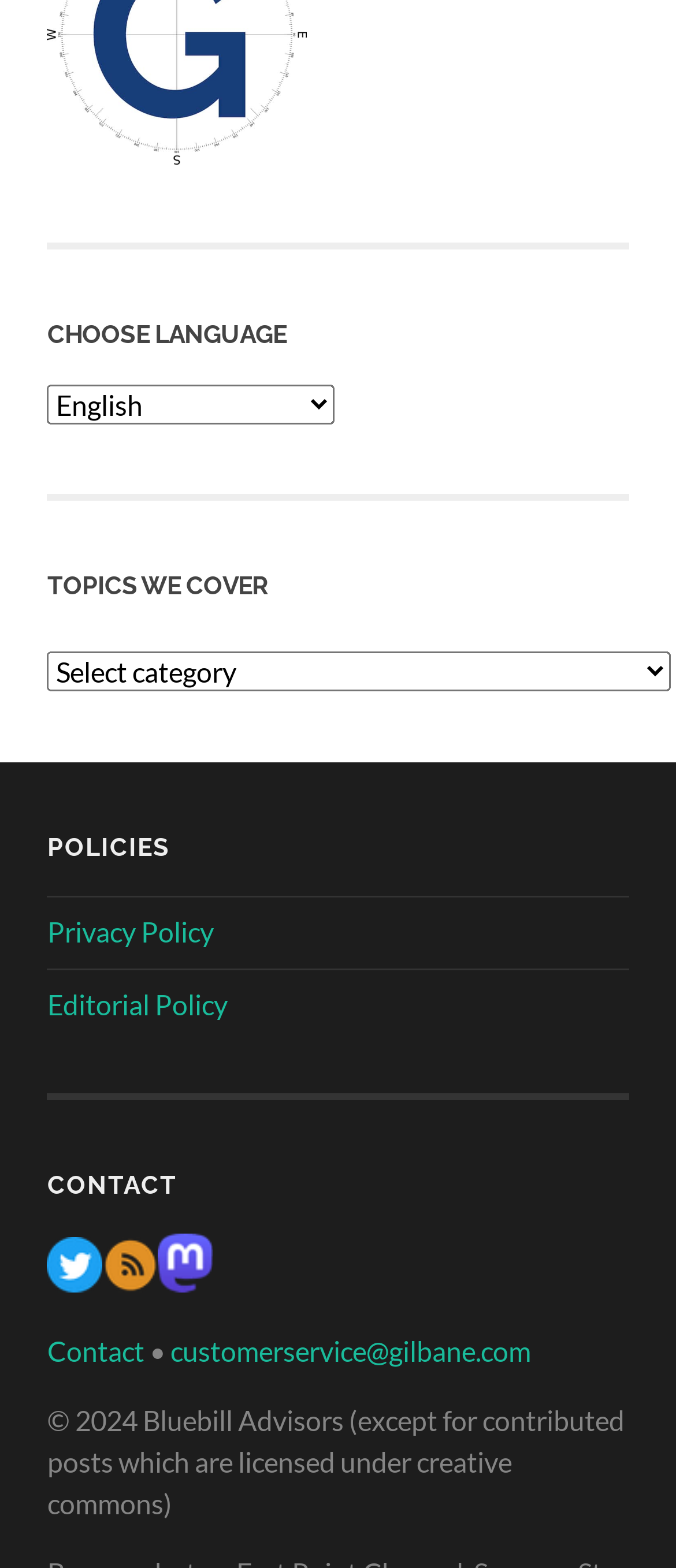Please provide a short answer using a single word or phrase for the question:
What is the logo at the top left corner?

Gilbane Advisor